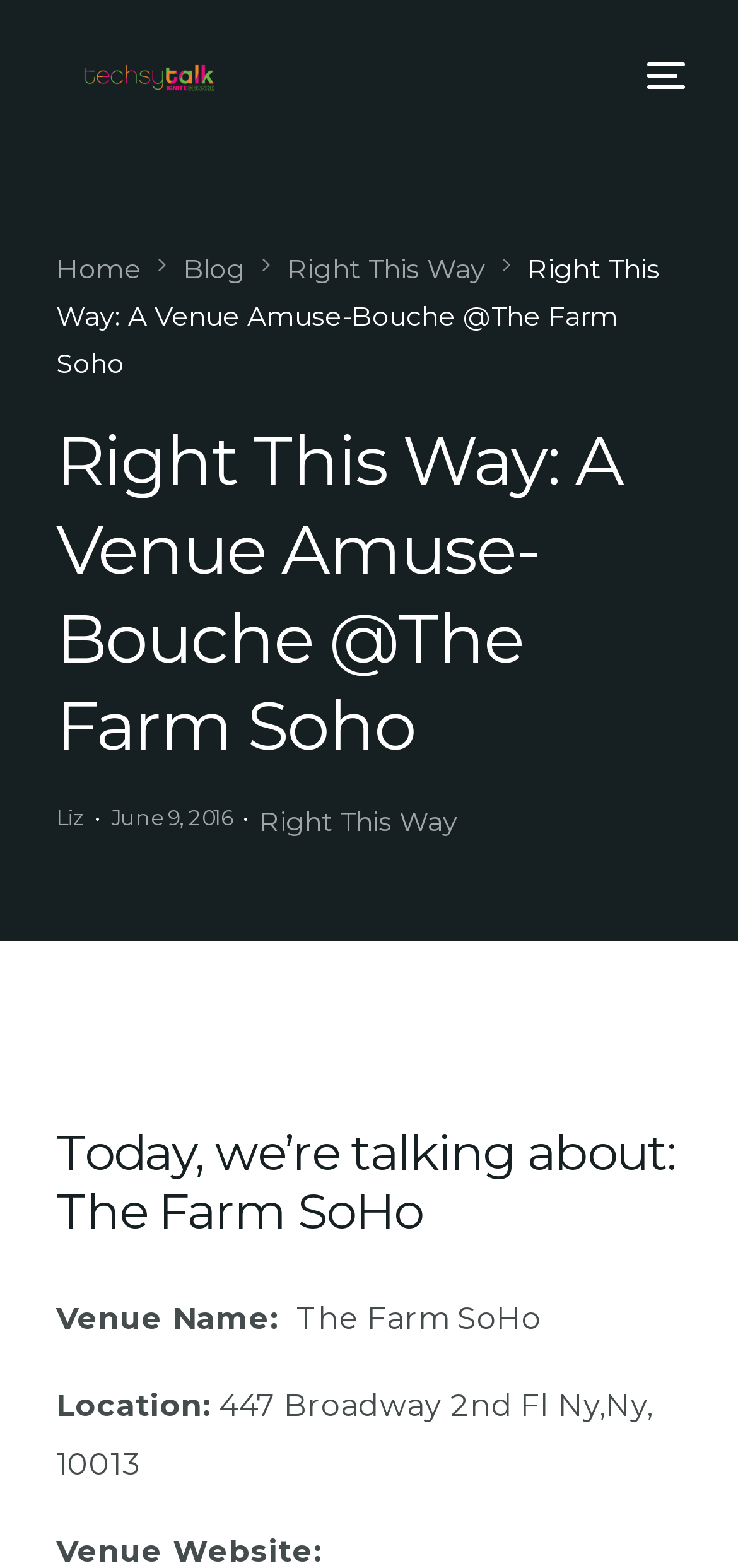Determine the bounding box coordinates of the section to be clicked to follow the instruction: "Read the blog post titled Right This Way". The coordinates should be given as four float numbers between 0 and 1, formatted as [left, top, right, bottom].

[0.388, 0.161, 0.658, 0.182]